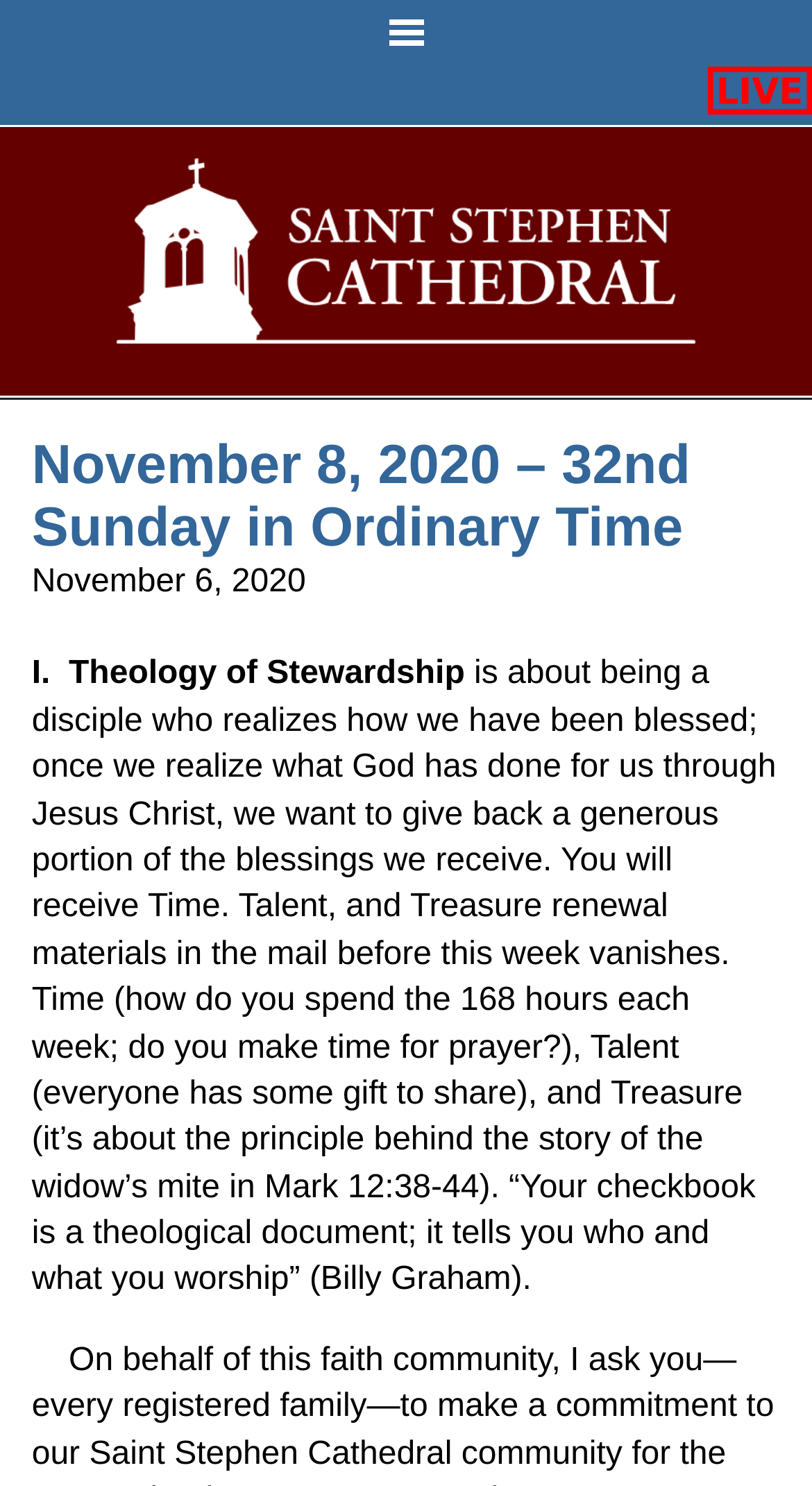Provide a brief response to the question below using one word or phrase:
What is the reference to the Bible in the sermon?

Mark 12:38-44